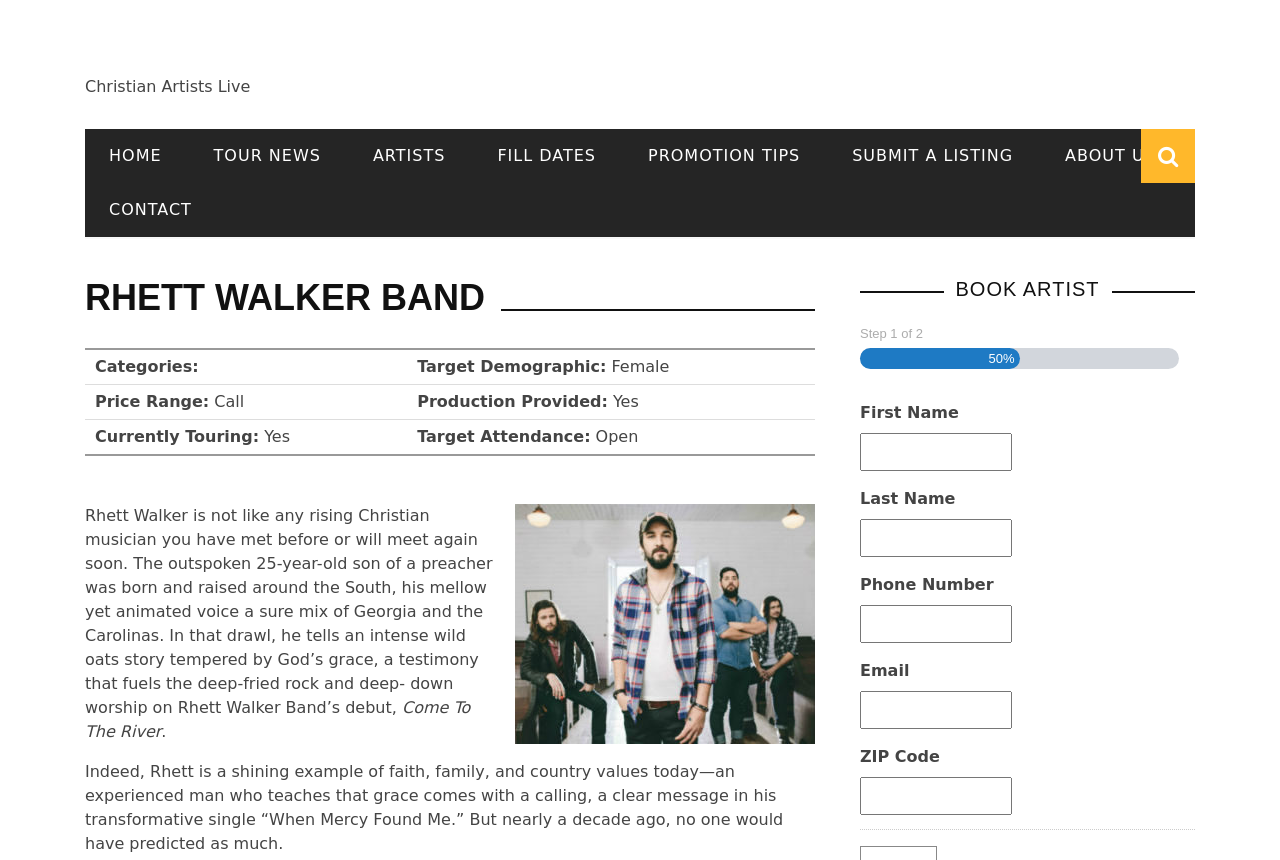What is the purpose of the form on the webpage?
Please use the image to deliver a detailed and complete answer.

I found the answer by looking at the heading 'BOOK ARTIST' and the form fields such as 'First Name', 'Last Name', 'Phone Number', etc. which suggest that the form is used to book an artist, likely Rhett Walker.